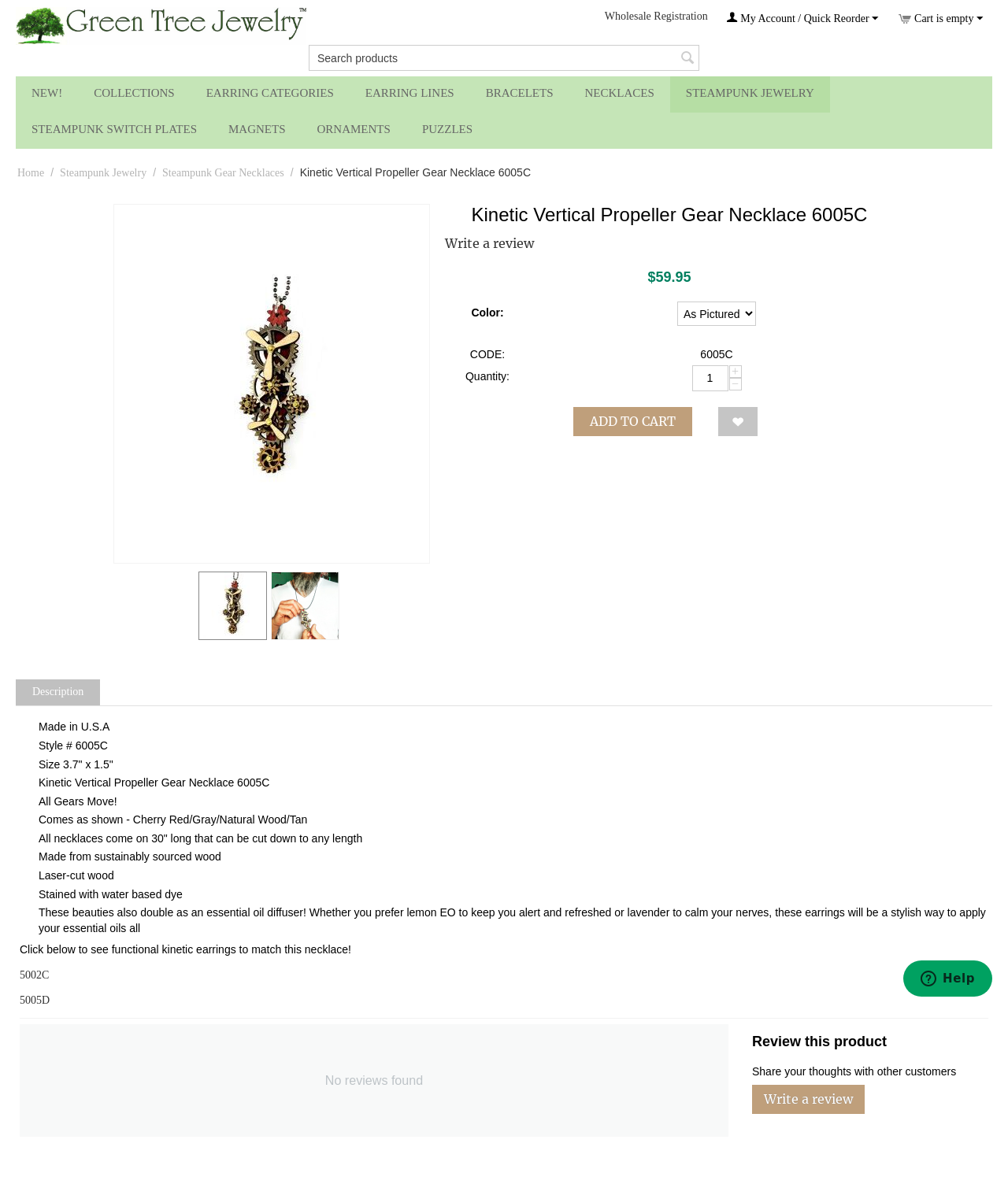Find and specify the bounding box coordinates that correspond to the clickable region for the instruction: "Chat with an agent".

[0.896, 0.811, 0.984, 0.844]